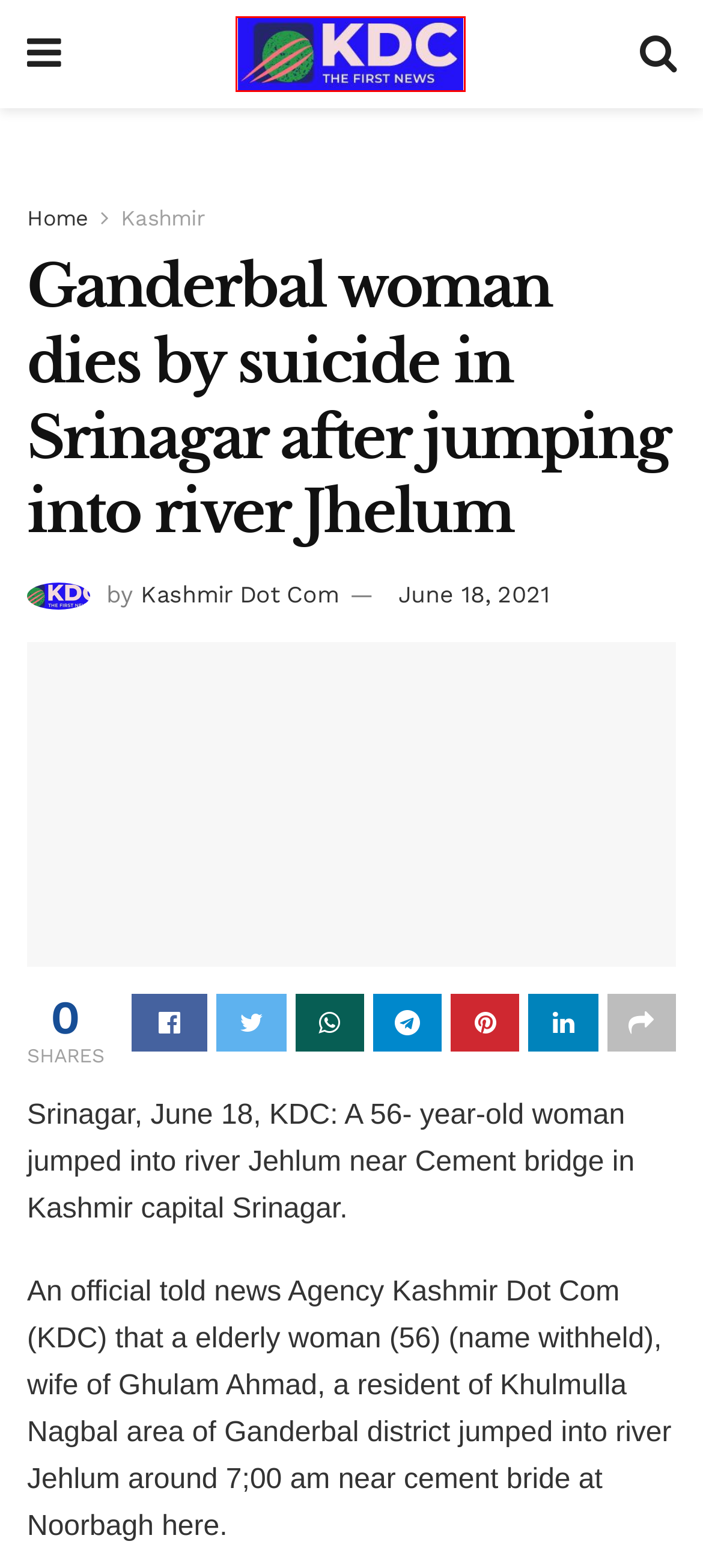You are provided with a screenshot of a webpage where a red rectangle bounding box surrounds an element. Choose the description that best matches the new webpage after clicking the element in the red bounding box. Here are the choices:
A. Business - Kashmir Dot Com
B. Kashmir Dot Com - Kashmir Dot Com
C. World - Kashmir Dot Com
D. Opinion - Kashmir Dot Com
E. Kashmir Dot Com (KDC) - J&K's premier News Agency having a vast reach of audience.
F. Health - Kashmir Dot Com
G. One more leopard captured alive in central Kashmir - Kashmir Dot Com
H. Kashmir - Kashmir Dot Com

E